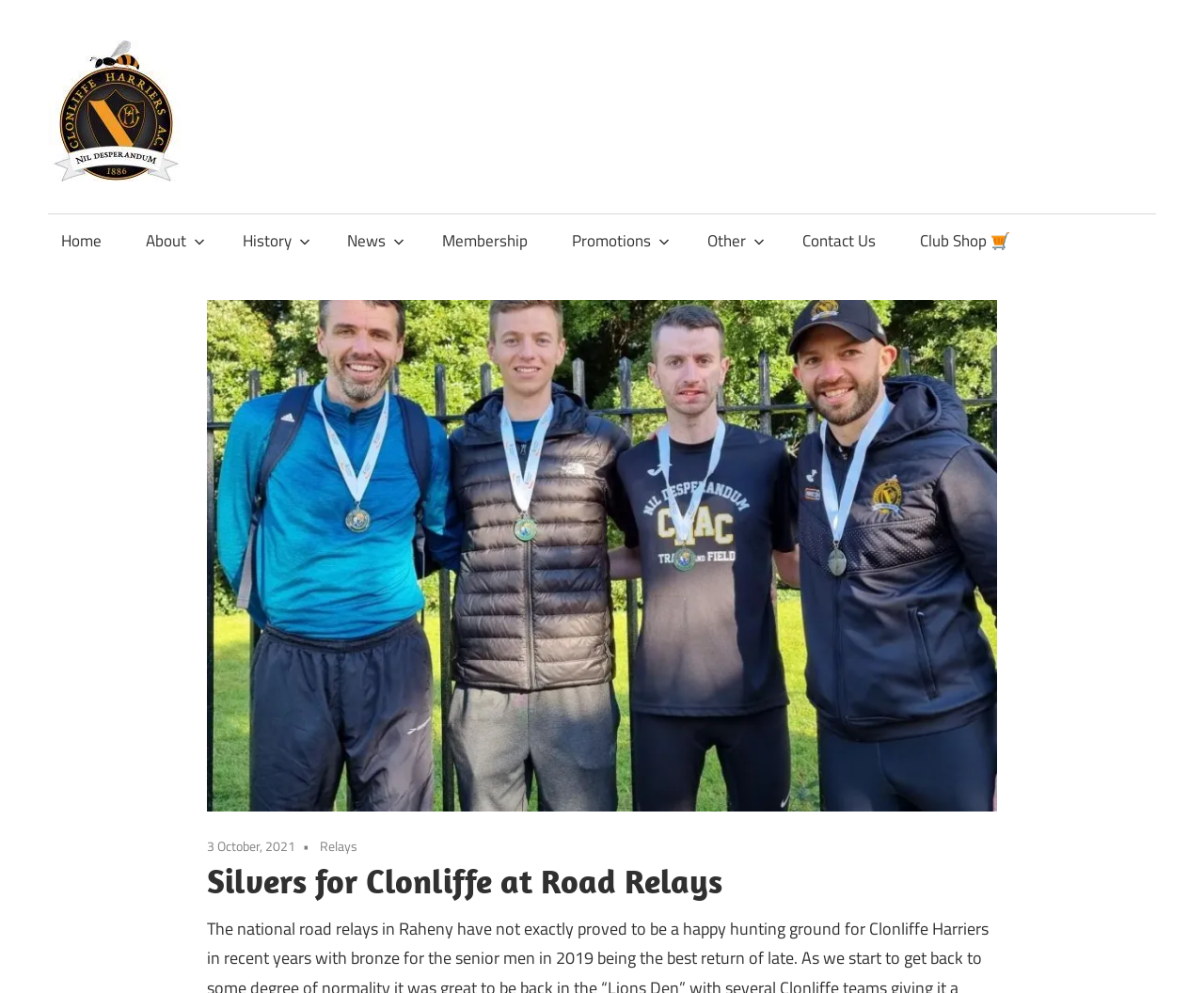Refer to the image and answer the question with as much detail as possible: What is the date of the event?

I found the answer by looking at the link '3 October, 2021' which is a time element, indicating the date of the event.